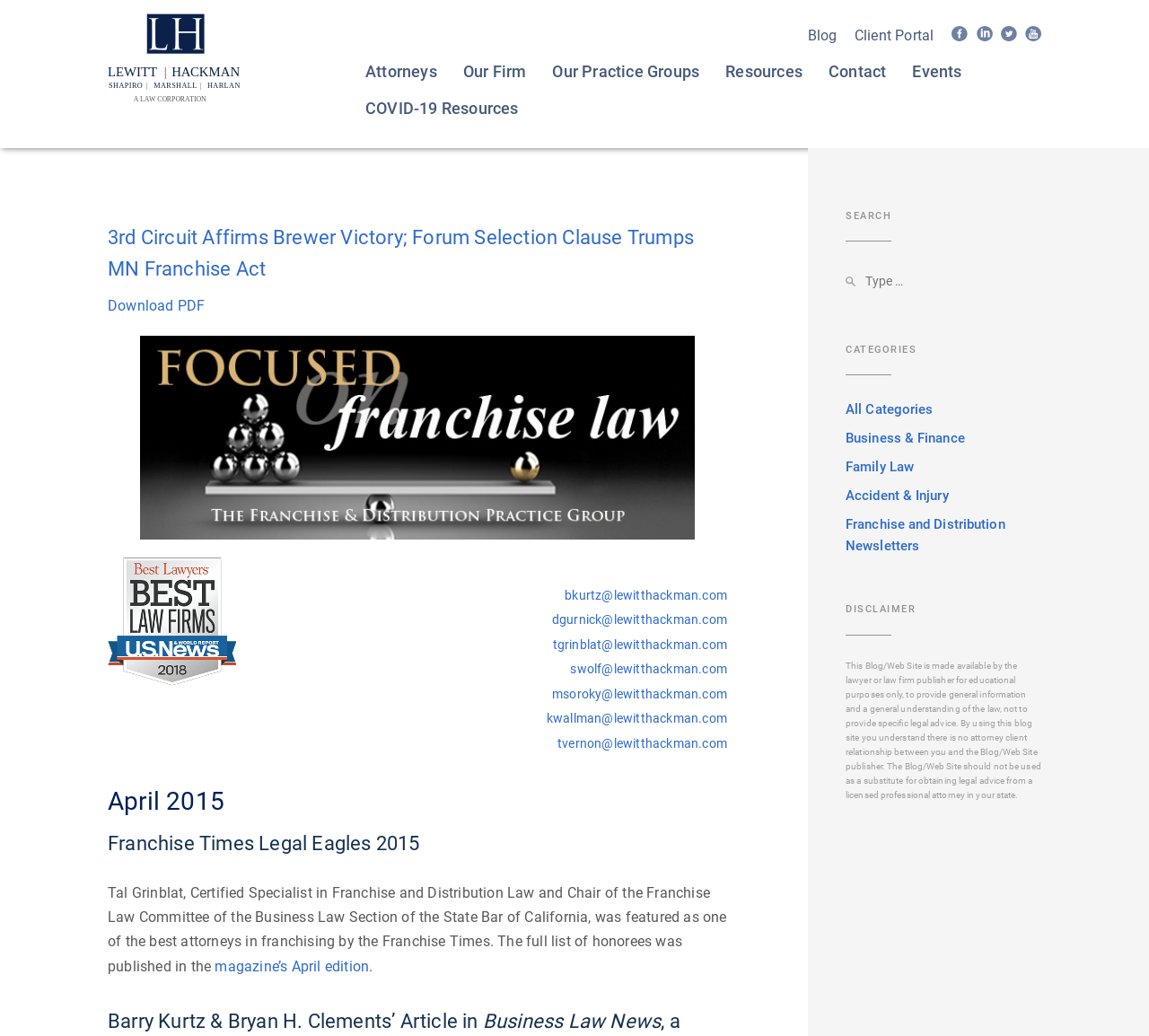Please locate the bounding box coordinates for the element that should be clicked to achieve the following instruction: "Open the Facebook page in a new window". Ensure the coordinates are given as four float numbers between 0 and 1, i.e., [left, top, right, bottom].

[0.828, 0.025, 0.842, 0.041]